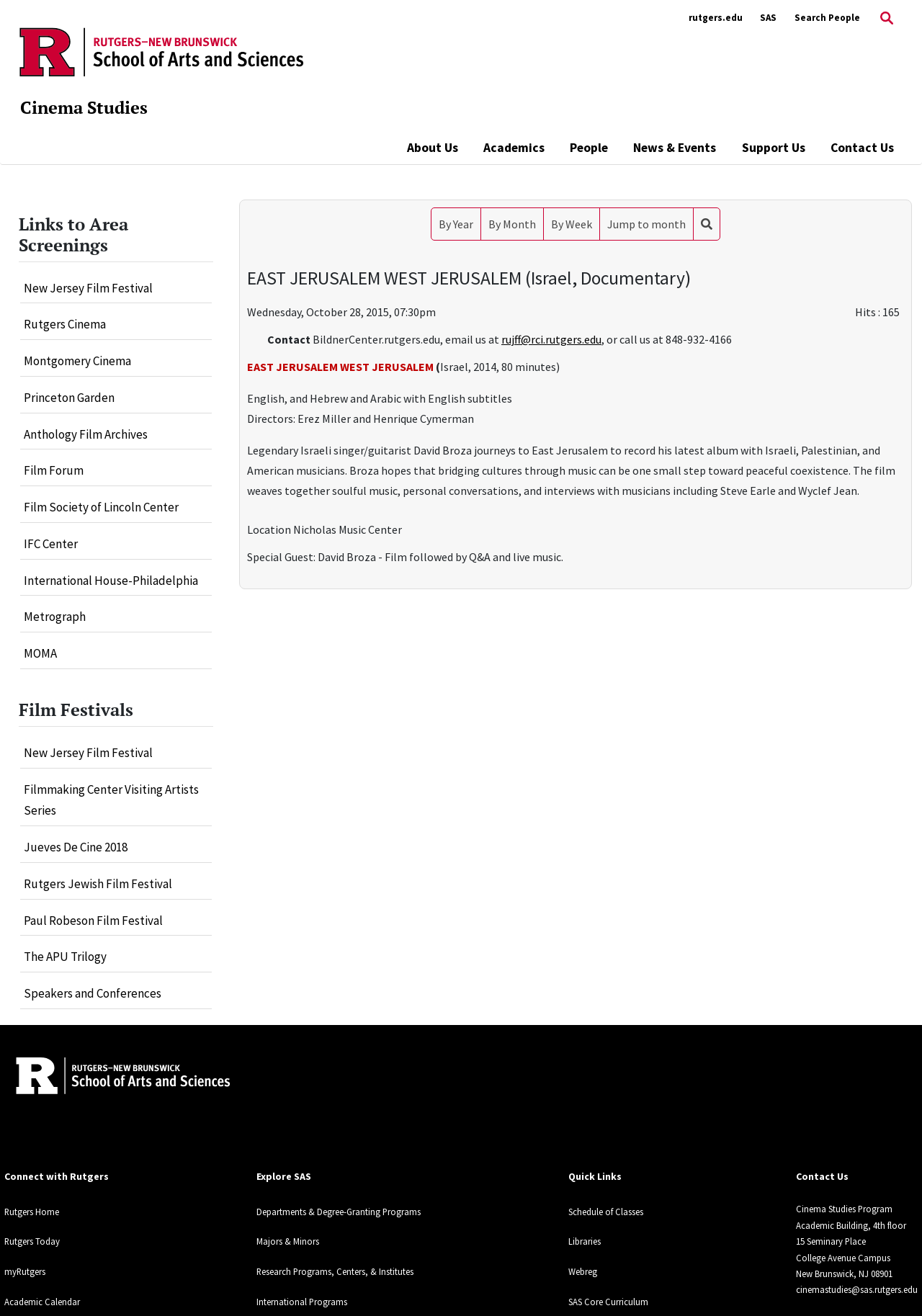How many images are there on the webpage?
Provide a detailed answer to the question using information from the image.

I counted the number of images on the webpage, which includes the 'RU Logo 2024' image, the 'Search Content' image, and the 'White RU Logo' image. There are 3 images in total.